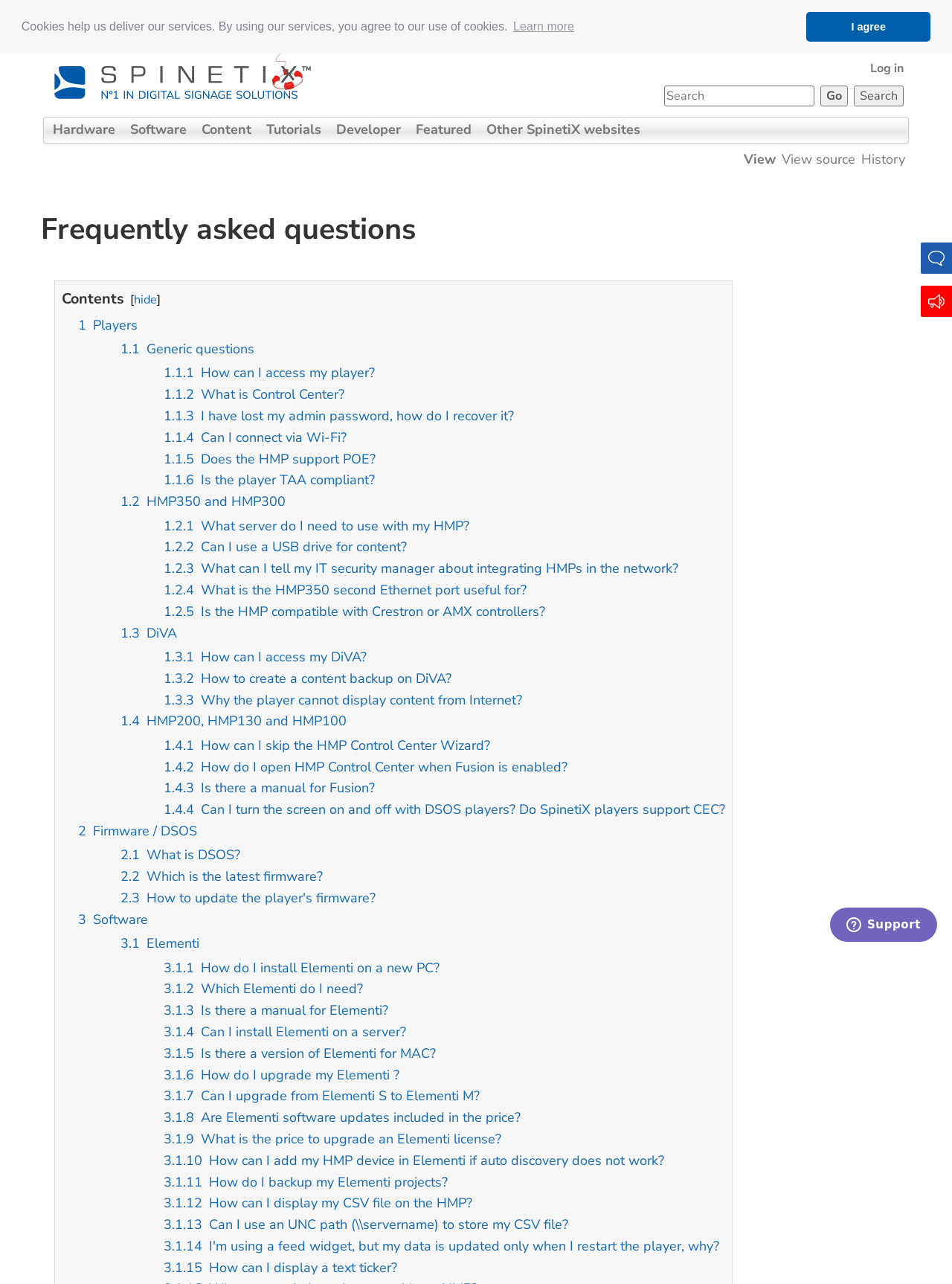Please determine the bounding box coordinates of the element's region to click for the following instruction: "Go to Hardware page".

[0.048, 0.091, 0.129, 0.111]